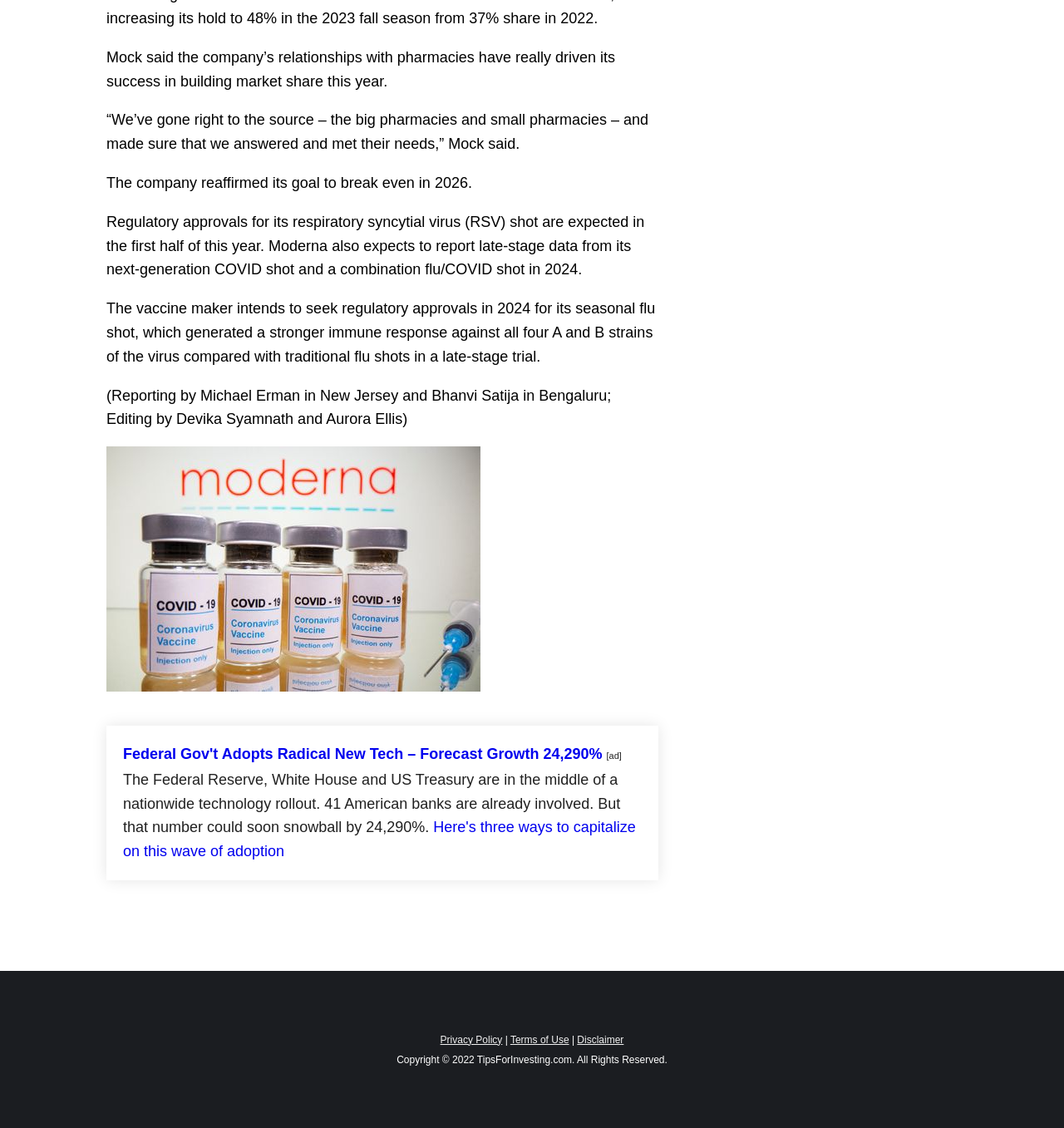Please find the bounding box coordinates in the format (top-left x, top-left y, bottom-right x, bottom-right y) for the given element description. Ensure the coordinates are floating point numbers between 0 and 1. Description: Terms of Use

[0.48, 0.916, 0.535, 0.927]